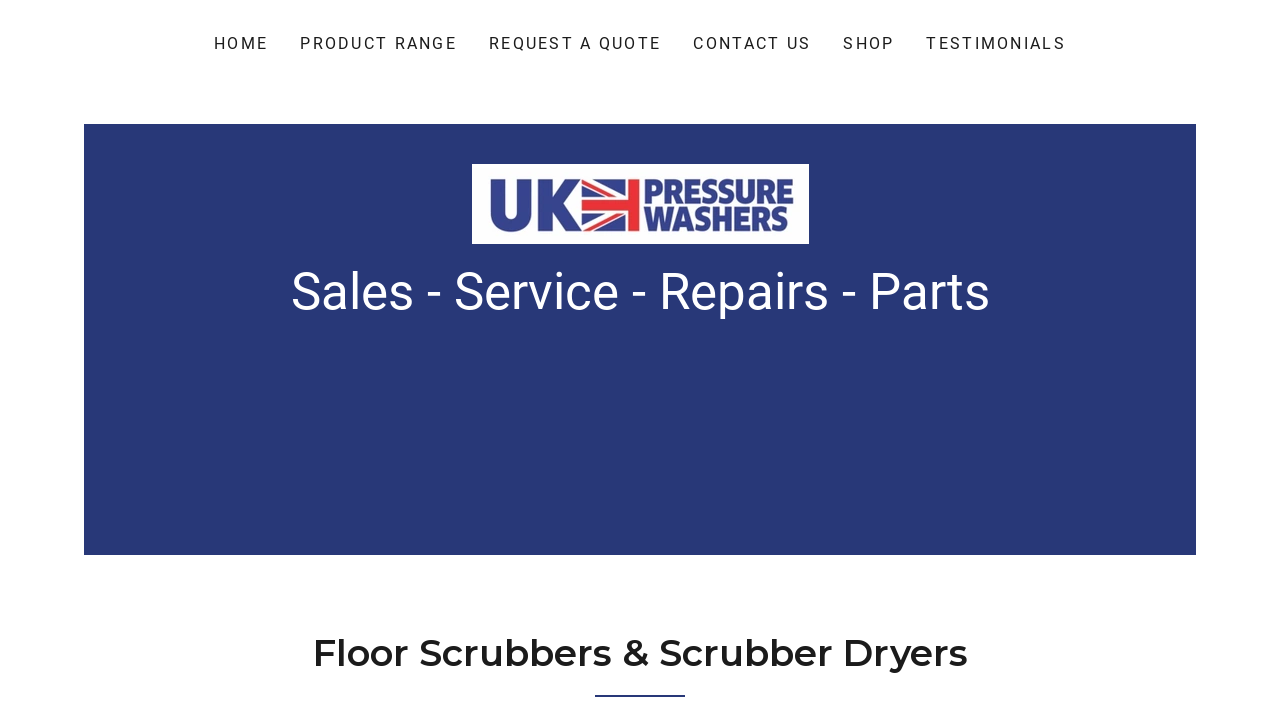What is the company name on the webpage?
Provide a comprehensive and detailed answer to the question.

I found the company name by looking at the link with the popup menu, which has an image with the same text, indicating that it's the company logo and name.